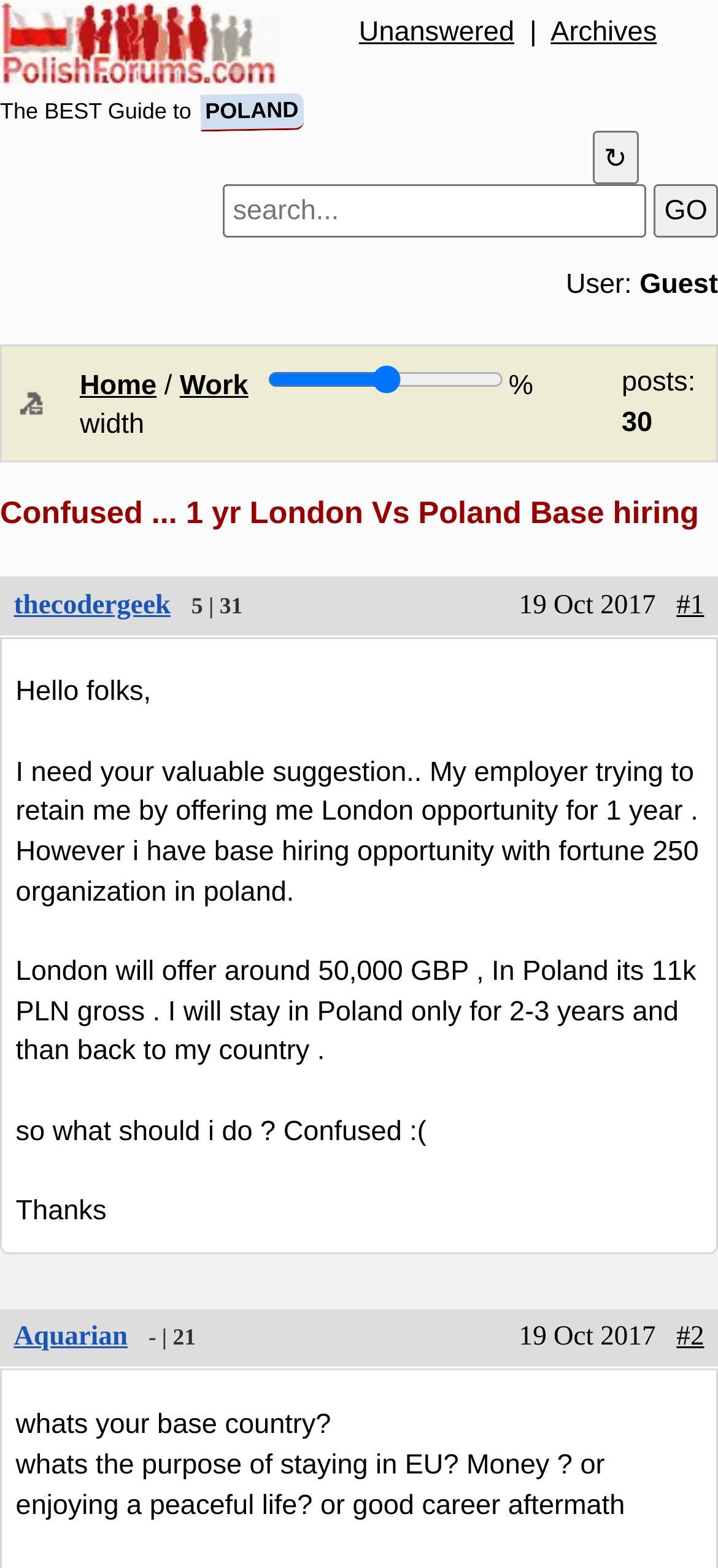Please find the bounding box coordinates of the section that needs to be clicked to achieve this instruction: "Search for a topic".

[0.31, 0.118, 0.9, 0.151]